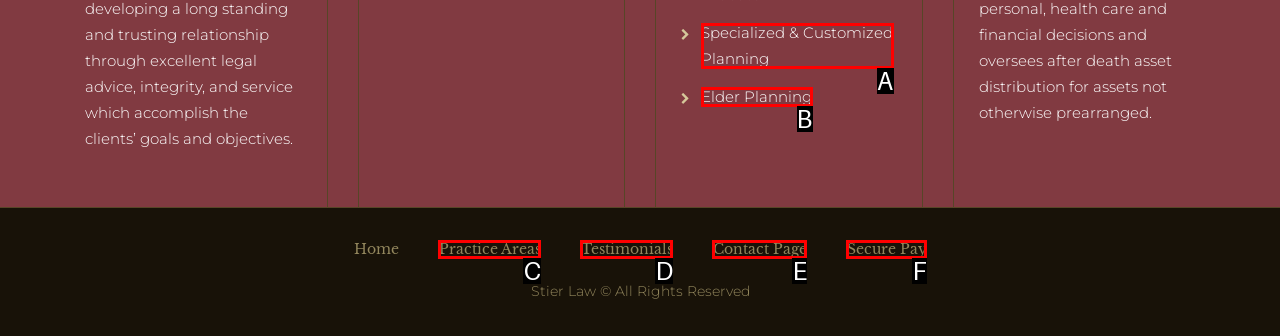Select the HTML element that matches the description: Btb sedar
Respond with the letter of the correct choice from the given options directly.

None